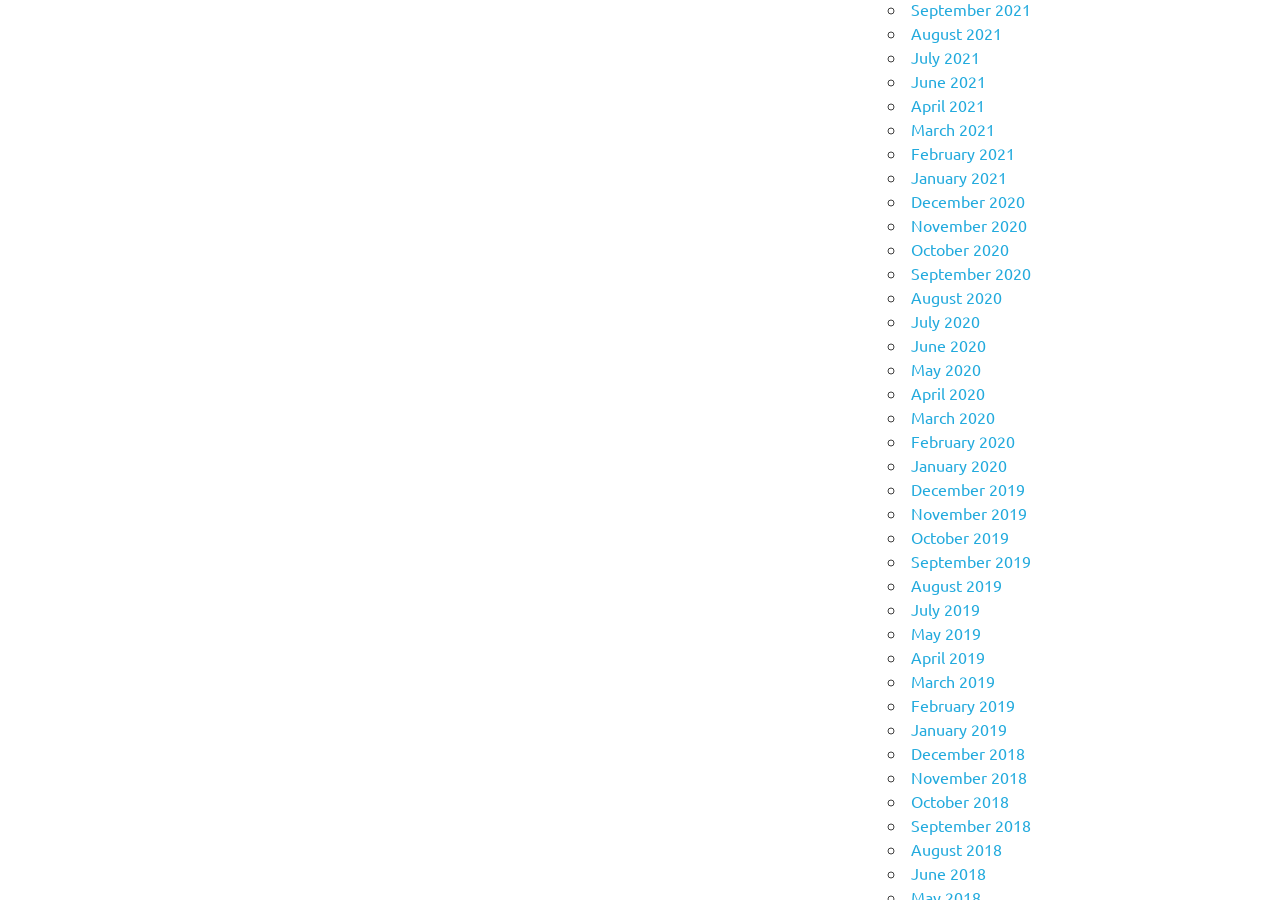Please identify the bounding box coordinates of the clickable area that will fulfill the following instruction: "View July 2020". The coordinates should be in the format of four float numbers between 0 and 1, i.e., [left, top, right, bottom].

[0.712, 0.346, 0.766, 0.368]